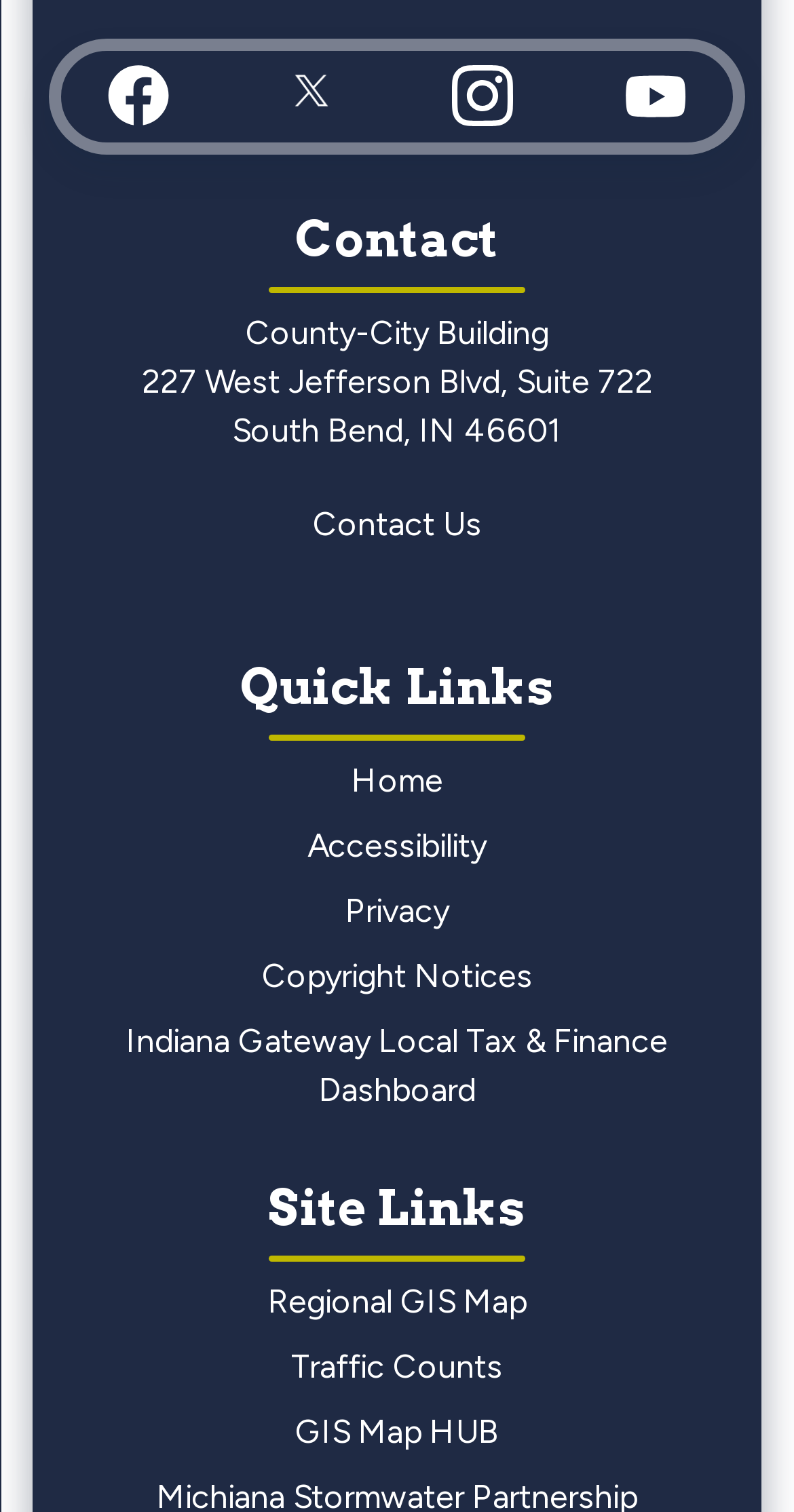How many quick links are available?
Refer to the image and give a detailed answer to the query.

I counted the number of quick links available on the webpage, which are Home, Accessibility, Privacy, Copyright Notices, Indiana Gateway Local Tax & Finance Dashboard, Regional GIS Map, and Traffic Counts, and found that there are 7 quick links.